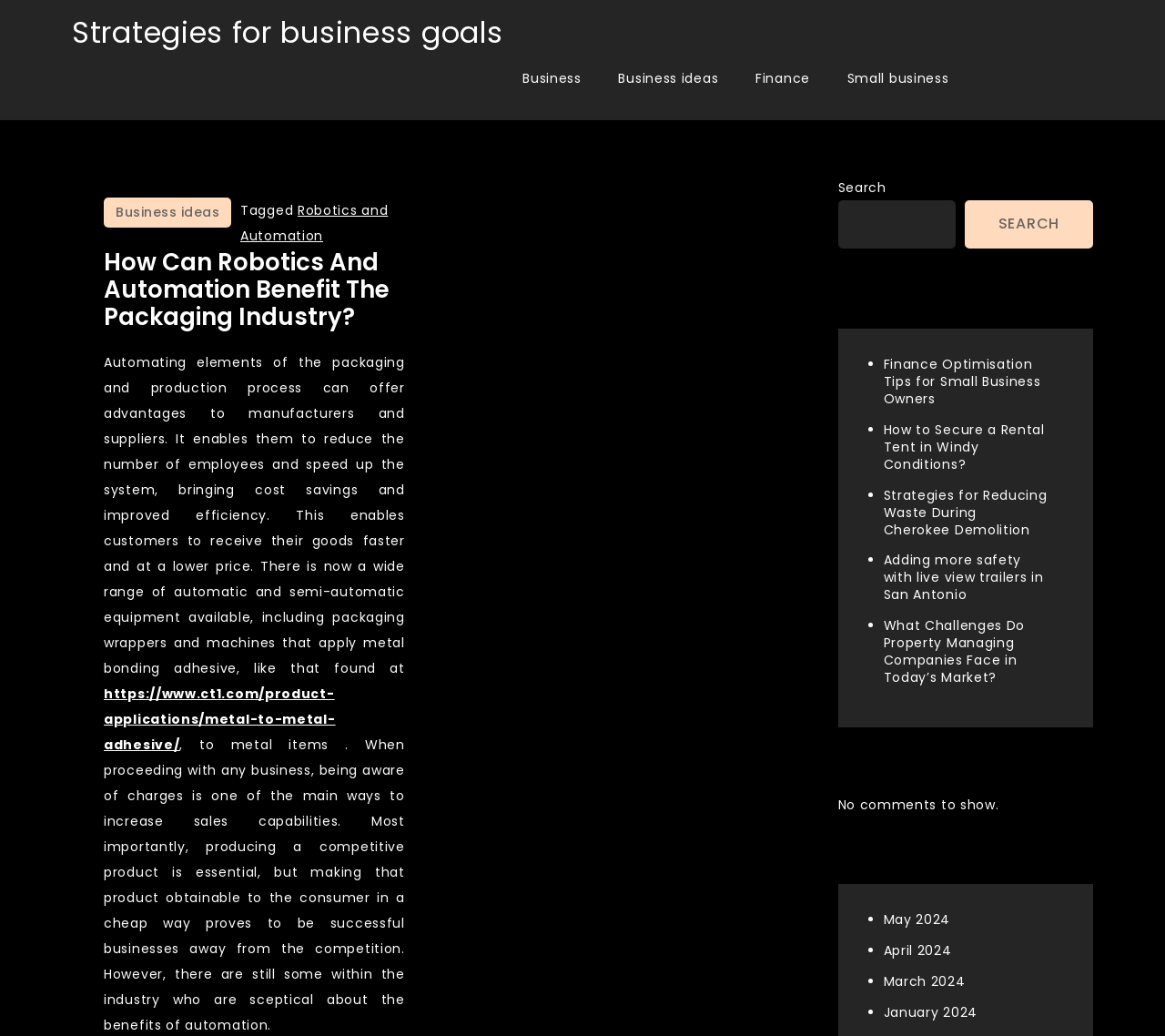Determine the bounding box coordinates of the element's region needed to click to follow the instruction: "Learn about finance optimization tips for small business owners". Provide these coordinates as four float numbers between 0 and 1, formatted as [left, top, right, bottom].

[0.758, 0.343, 0.893, 0.394]